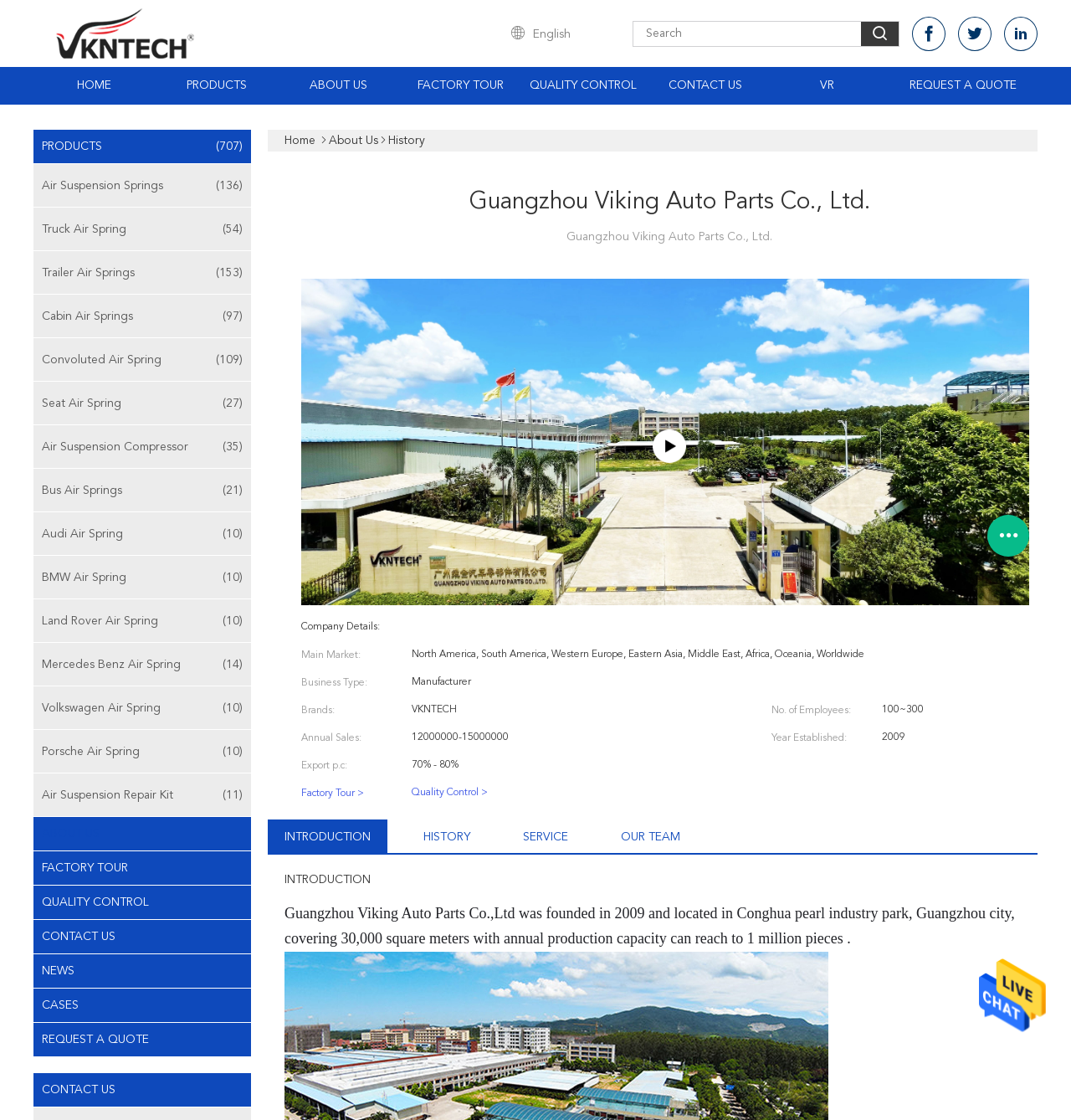Find the bounding box coordinates of the element's region that should be clicked in order to follow the given instruction: "View company profile". The coordinates should consist of four float numbers between 0 and 1, i.e., [left, top, right, bottom].

[0.438, 0.17, 0.812, 0.191]